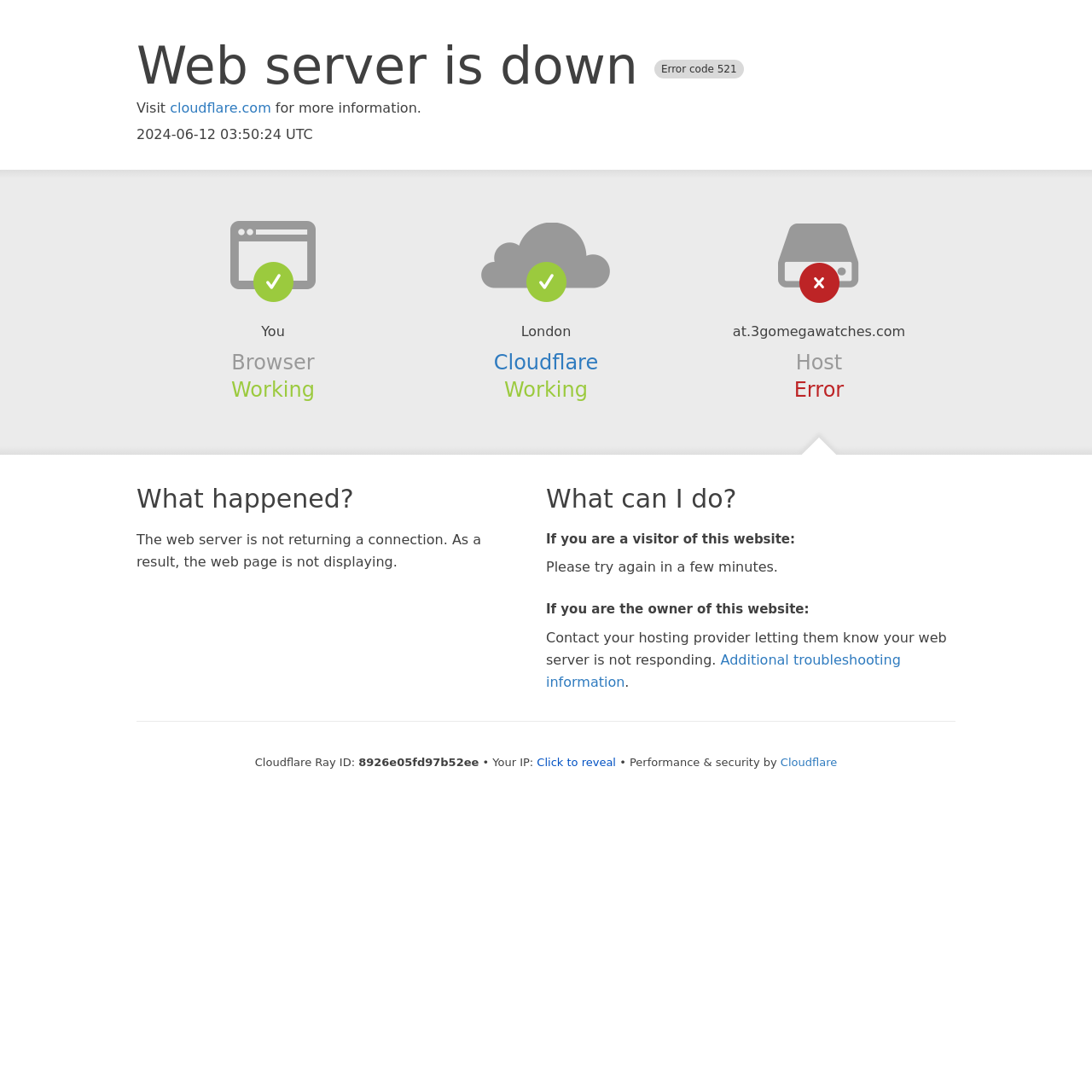Please determine and provide the text content of the webpage's heading.

Web server is down Error code 521